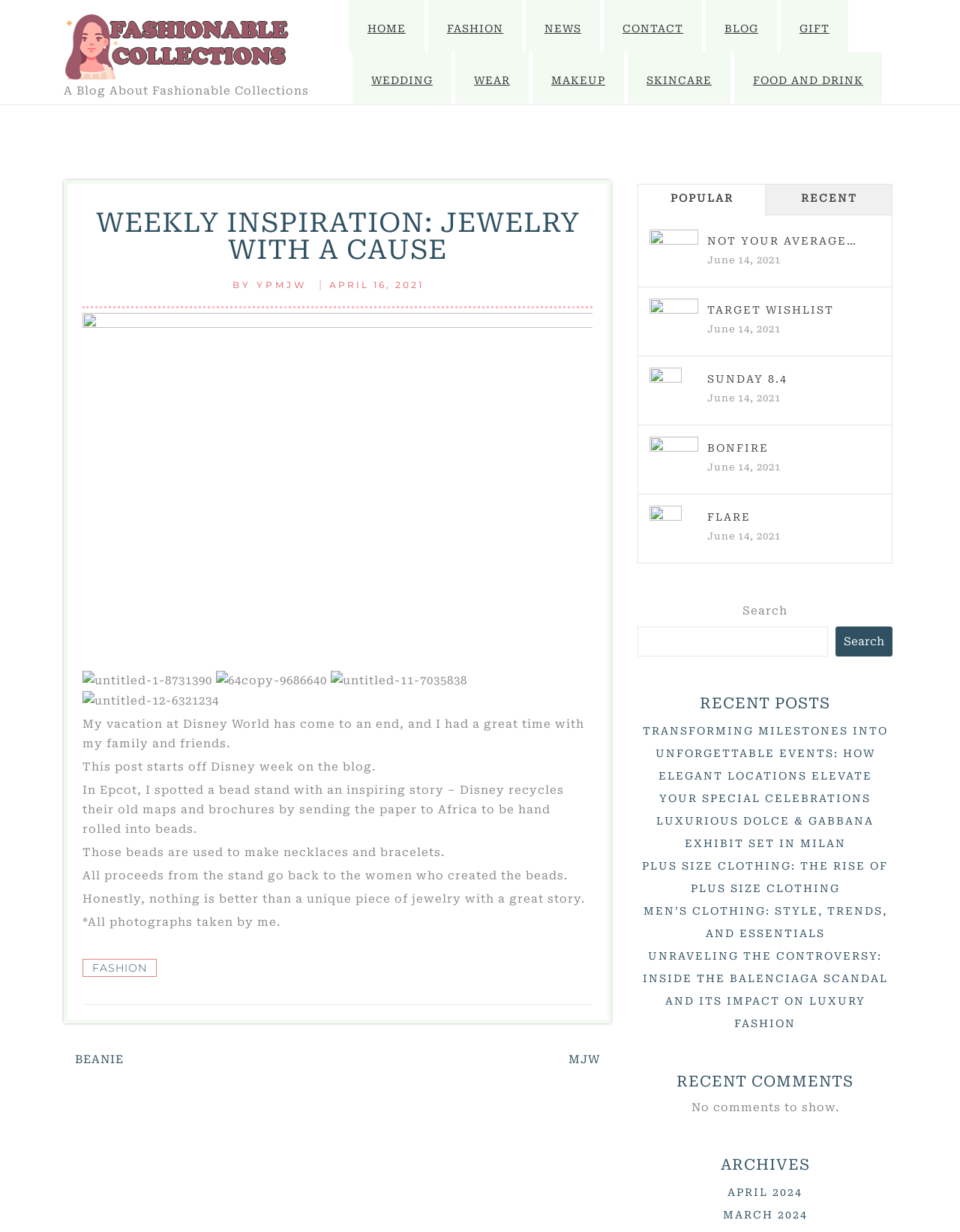Locate the bounding box coordinates of the clickable region to complete the following instruction: "Search for something."

[0.664, 0.508, 0.862, 0.533]